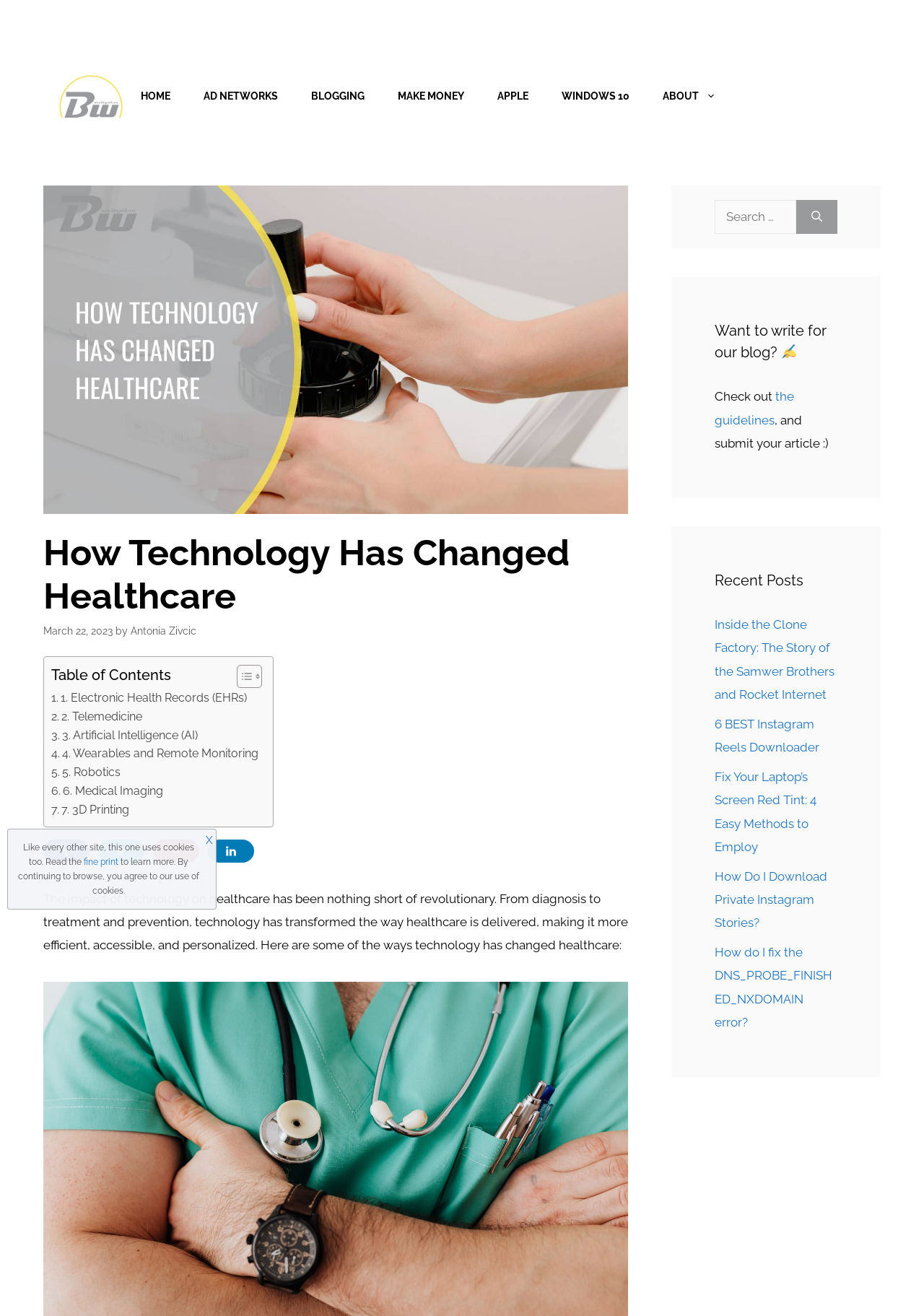Determine the bounding box coordinates of the clickable region to execute the instruction: "Click on the 'HOME' link". The coordinates should be four float numbers between 0 and 1, denoted as [left, top, right, bottom].

[0.134, 0.065, 0.202, 0.082]